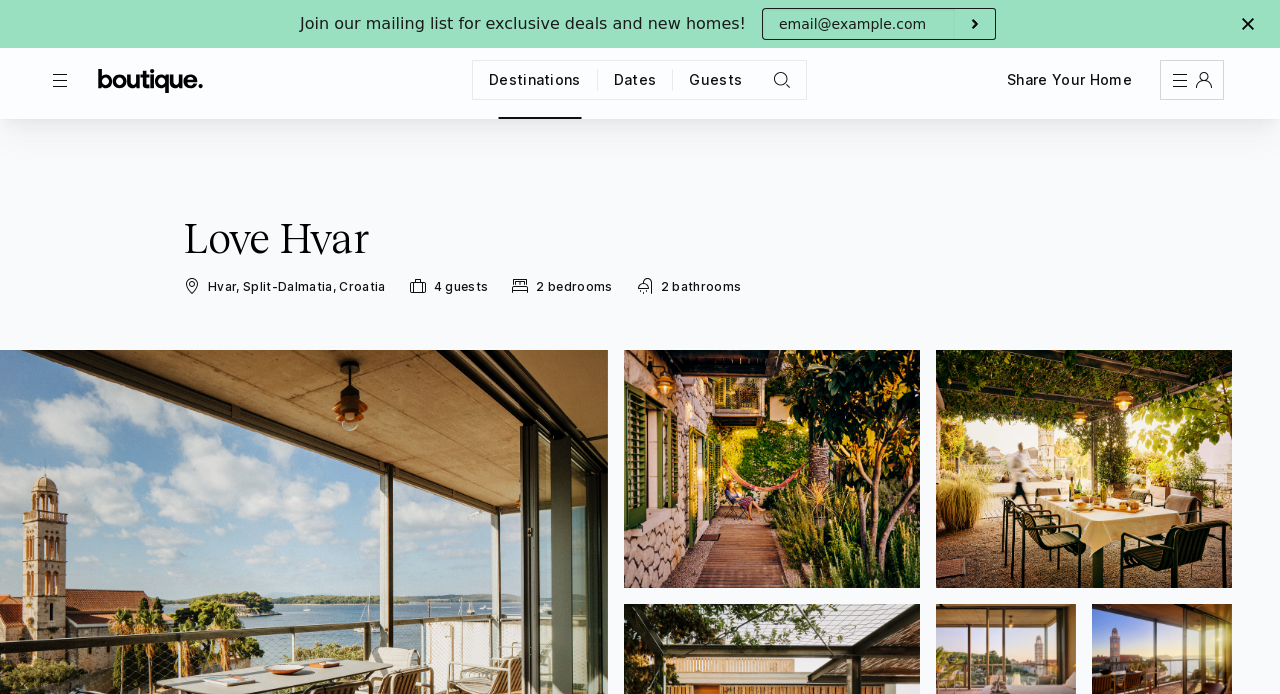Point out the bounding box coordinates of the section to click in order to follow this instruction: "Search for apartments".

[0.605, 0.104, 0.618, 0.127]